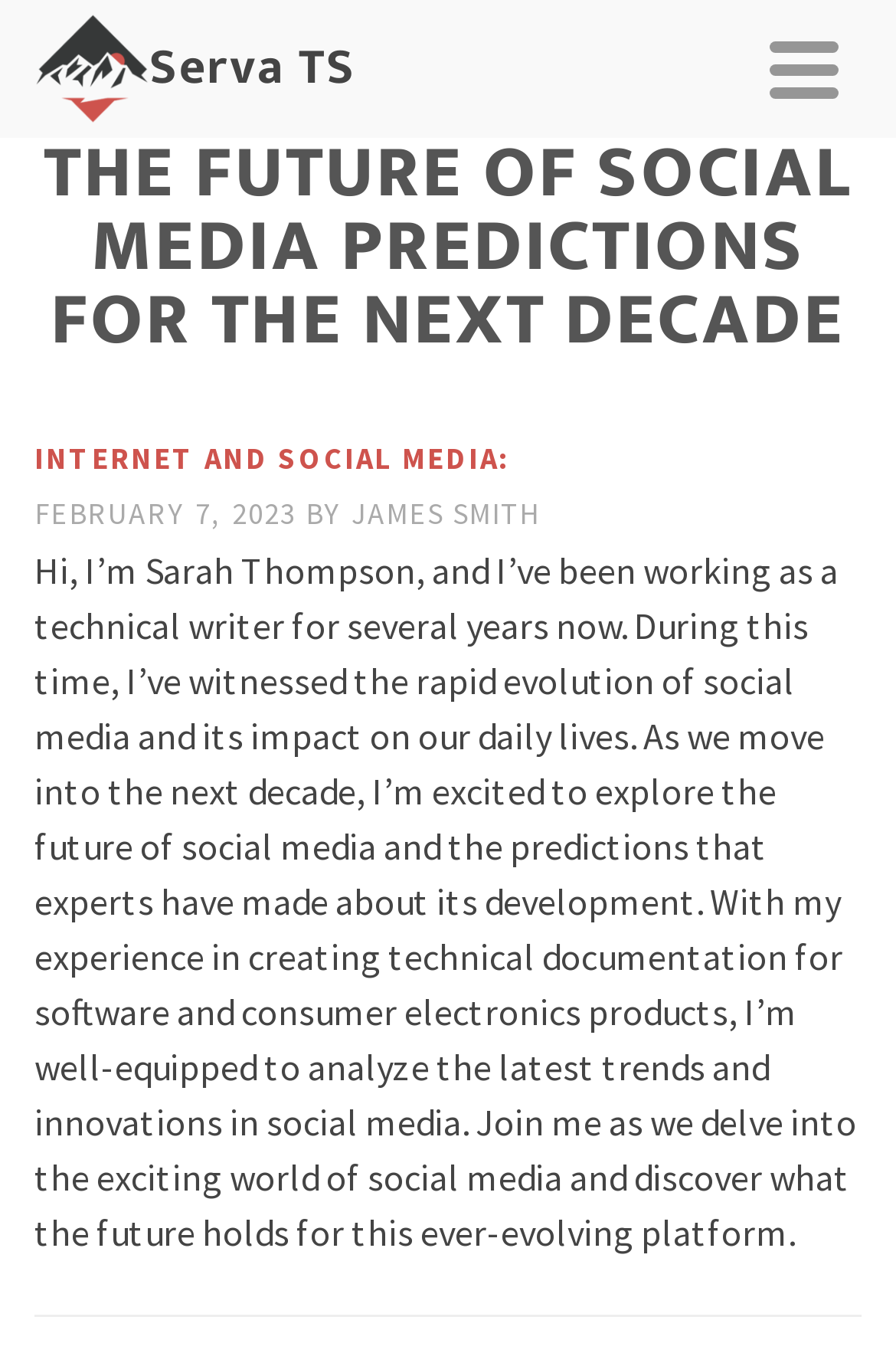Determine the heading of the webpage and extract its text content.

THE FUTURE OF SOCIAL MEDIA PREDICTIONS FOR THE NEXT DECADE